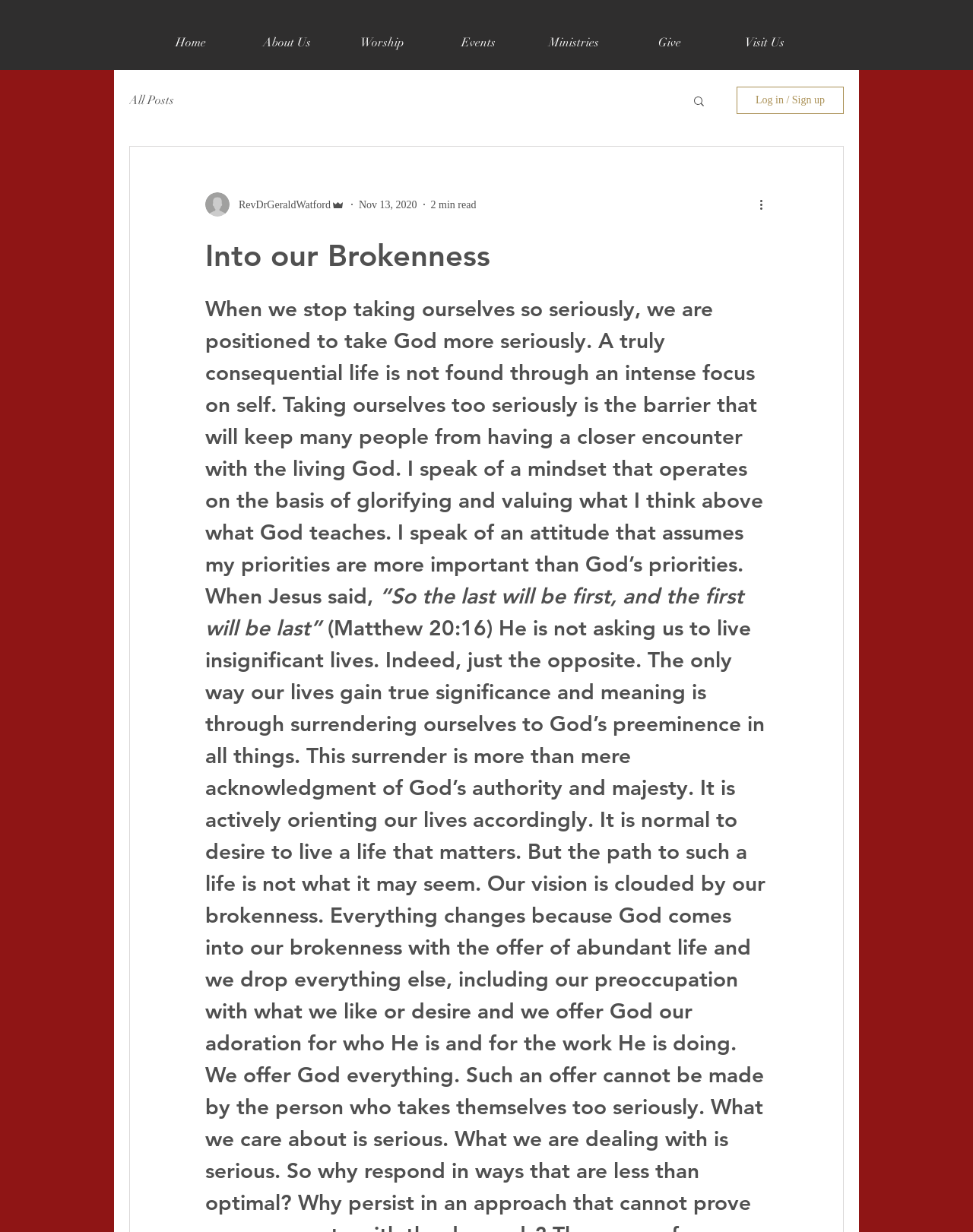Give a one-word or short phrase answer to the question: 
How many navigation menus are there?

2